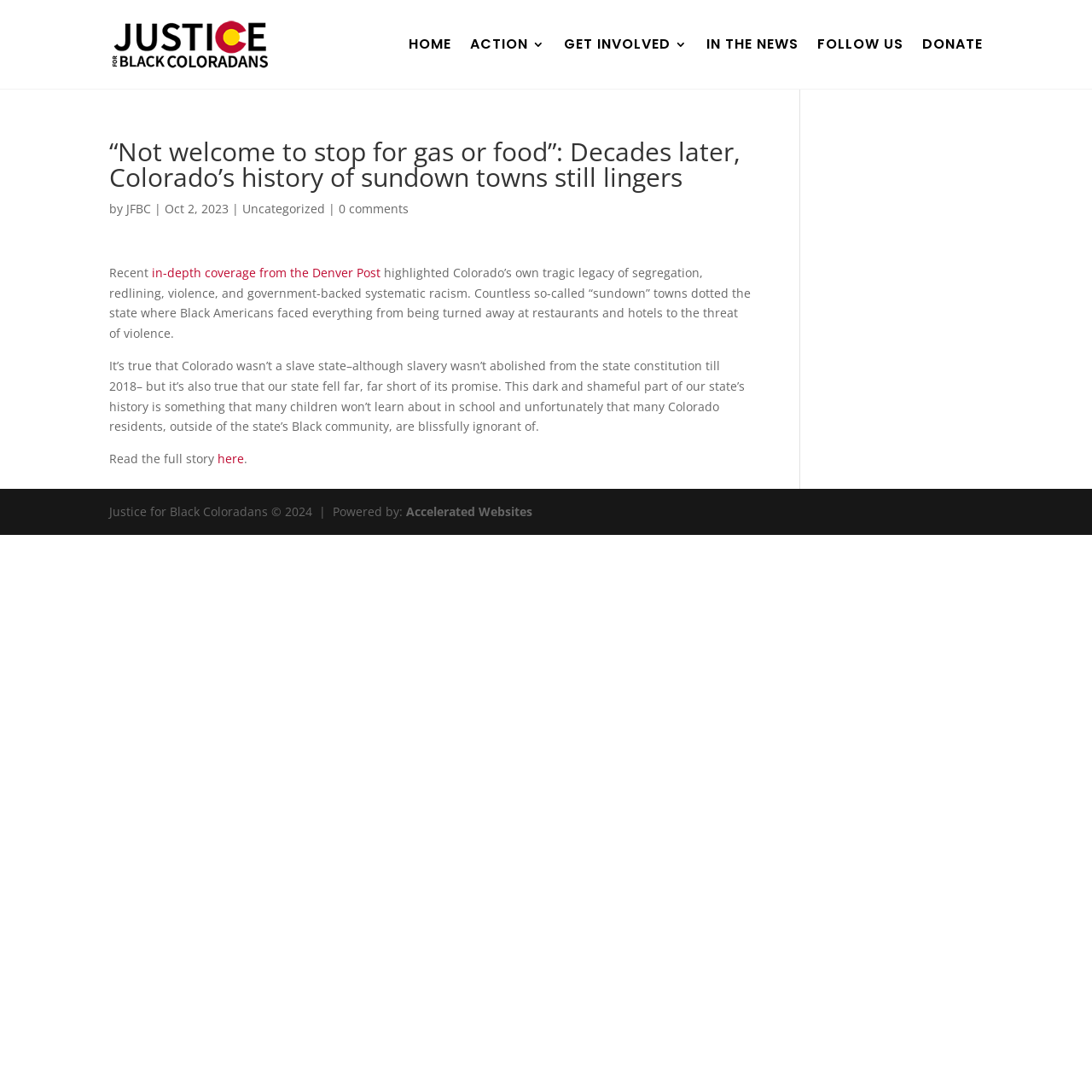Please determine the bounding box coordinates of the element to click on in order to accomplish the following task: "Read the full story". Ensure the coordinates are four float numbers ranging from 0 to 1, i.e., [left, top, right, bottom].

[0.1, 0.413, 0.199, 0.427]